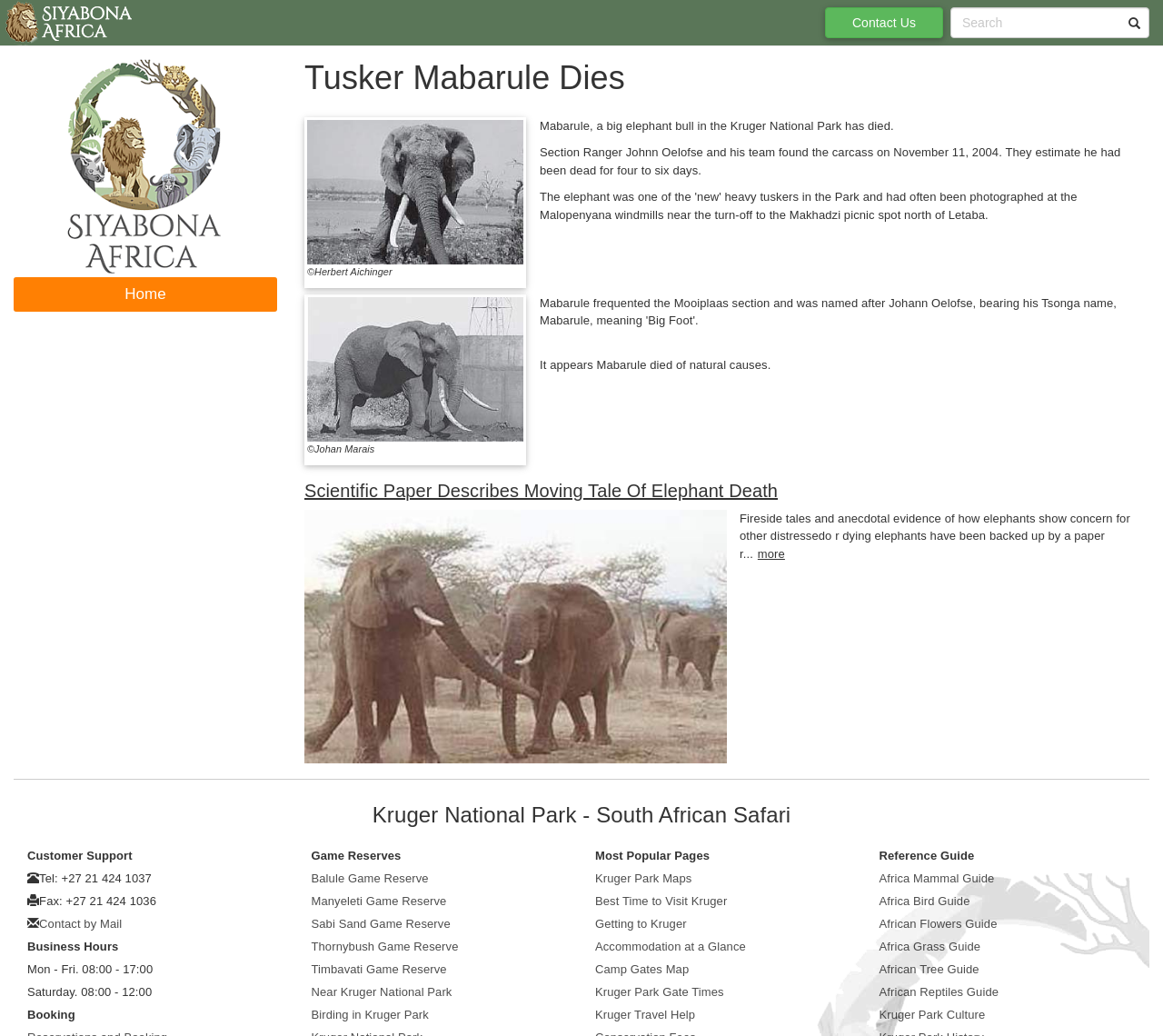Please answer the following question using a single word or phrase: 
What is the name of the elephant bull that died?

Mabarule